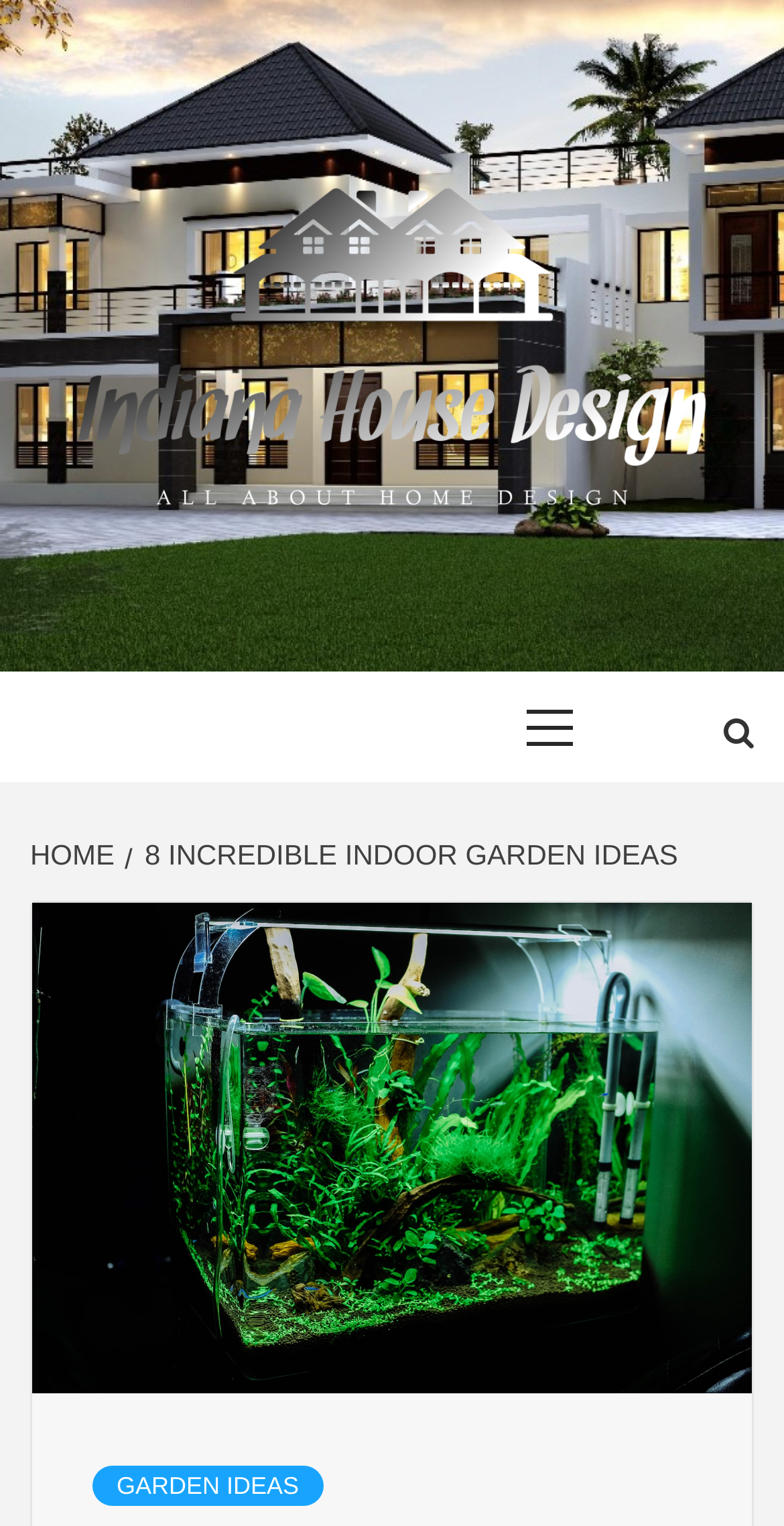Extract the bounding box coordinates of the UI element described: "Garden Ideas". Provide the coordinates in the format [left, top, right, bottom] with values ranging from 0 to 1.

[0.118, 0.961, 0.412, 0.987]